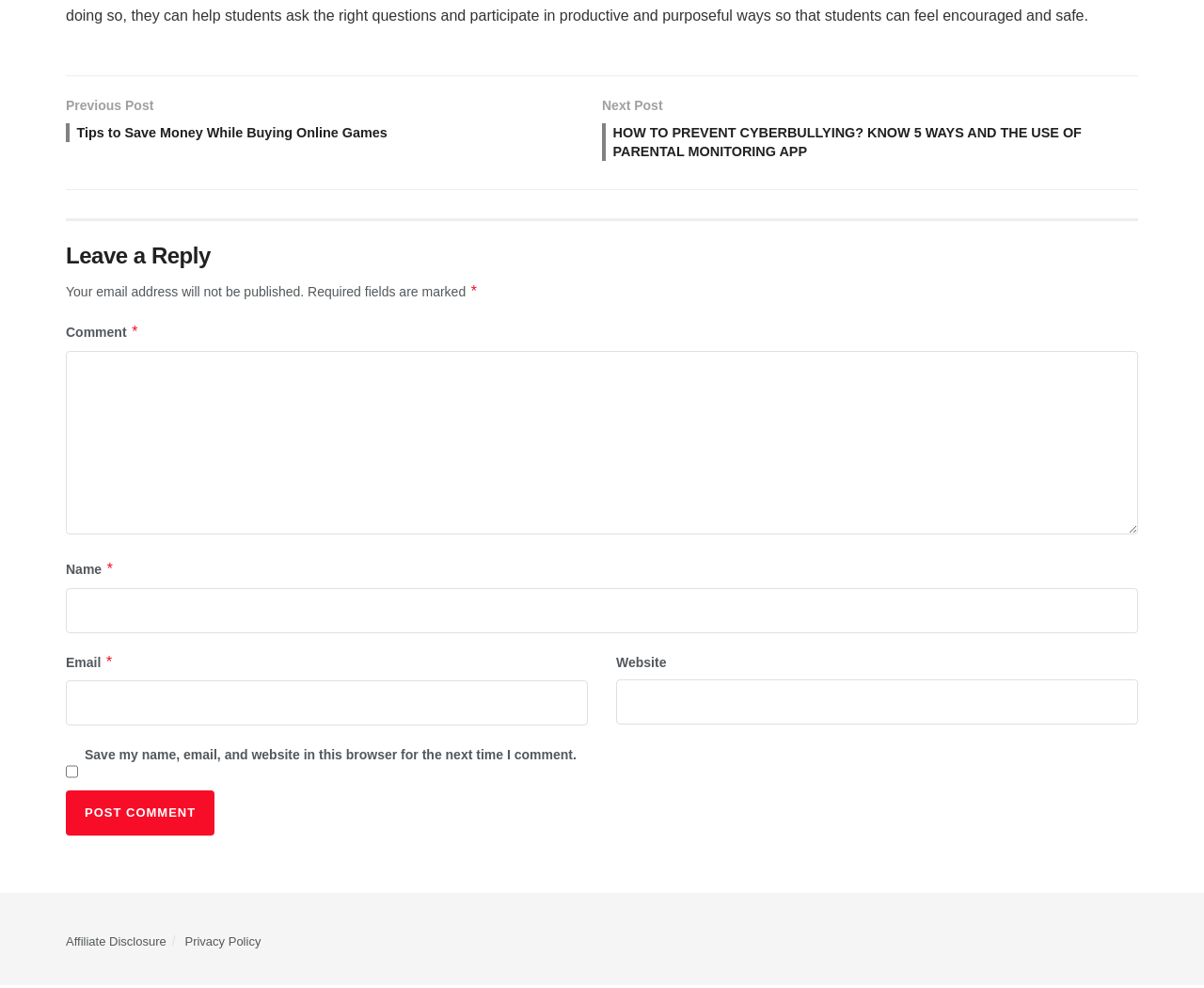Reply to the question with a brief word or phrase: What is the required format for the email field?

Not specified